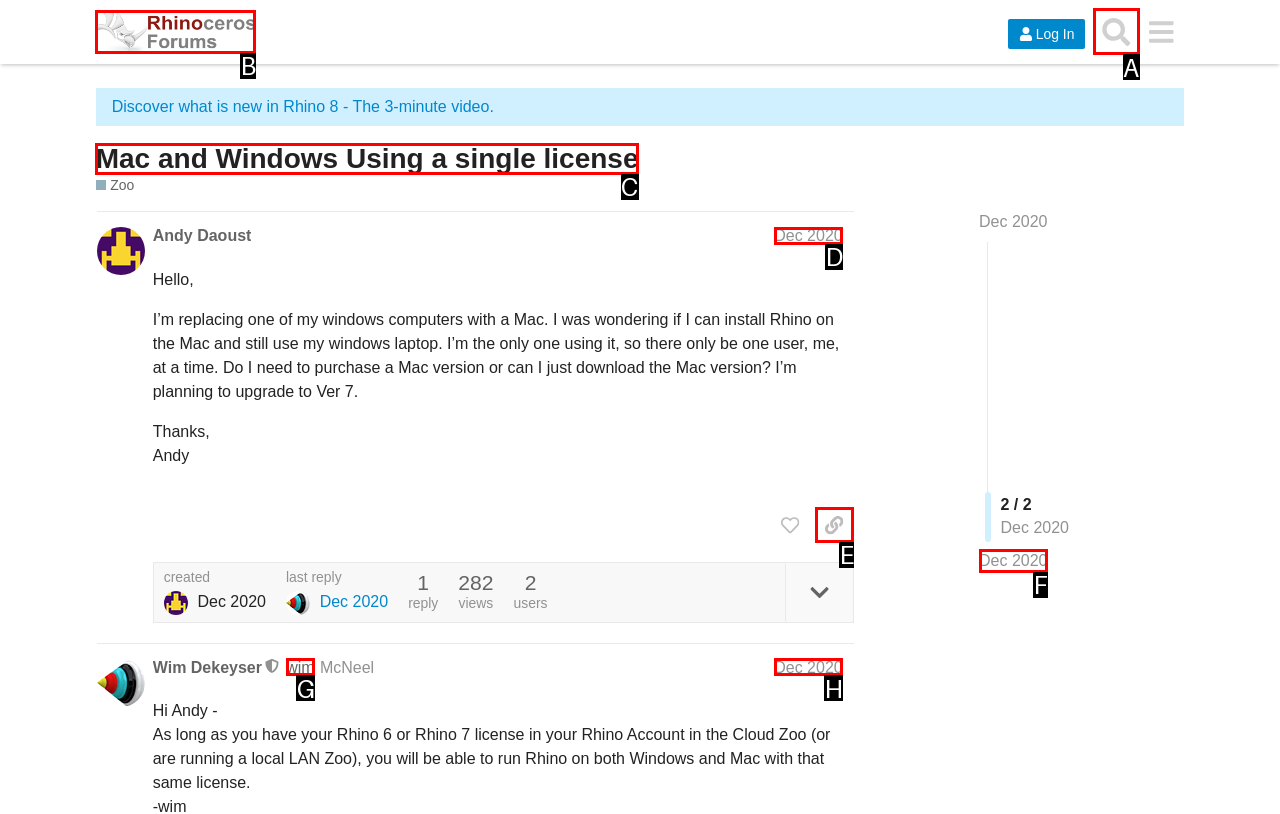Select the letter associated with the UI element you need to click to perform the following action: Search for topics
Reply with the correct letter from the options provided.

A